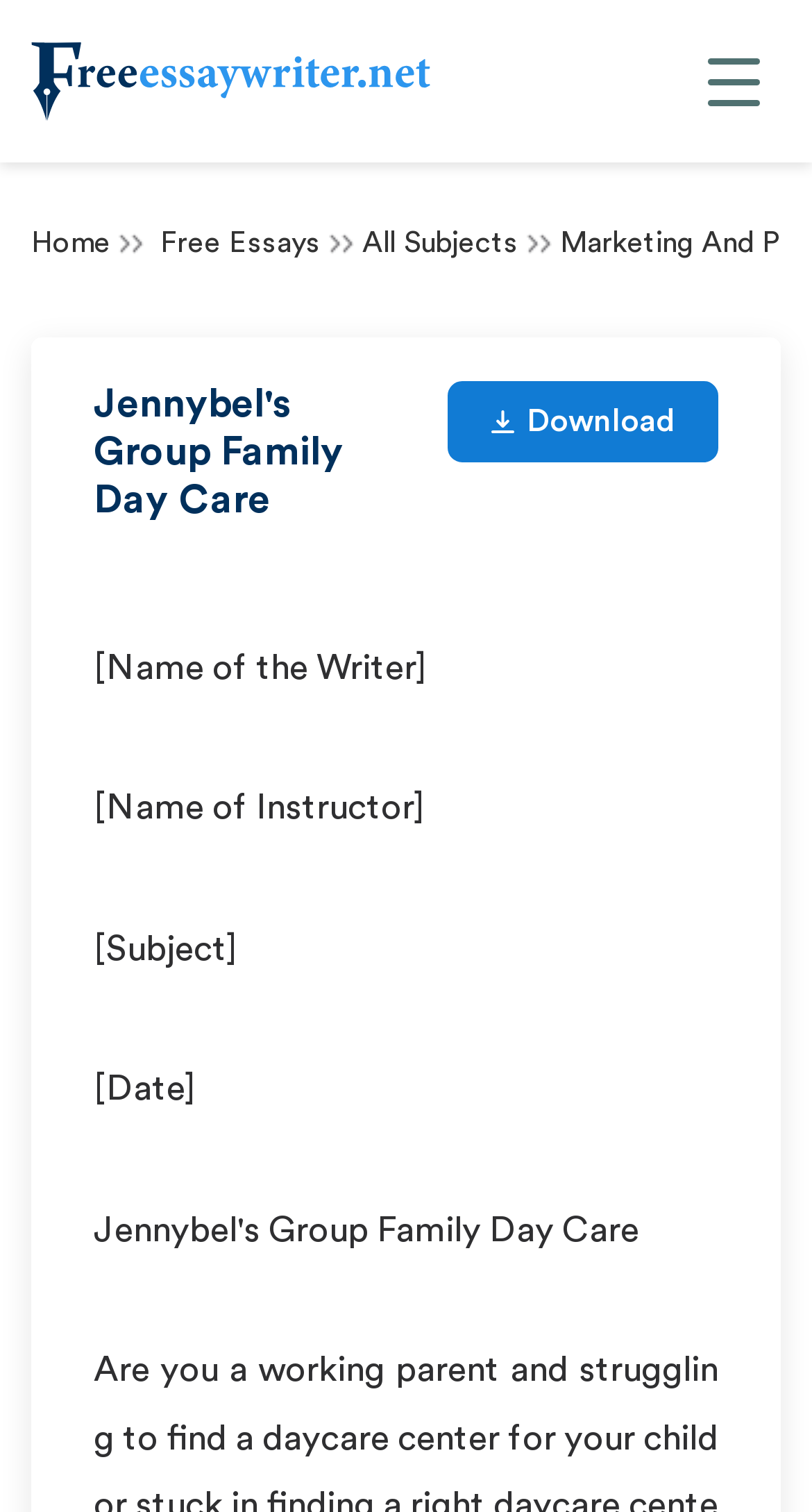Find the bounding box coordinates for the HTML element specified by: "aria-label="Few Logo"".

[0.038, 0.028, 0.536, 0.08]